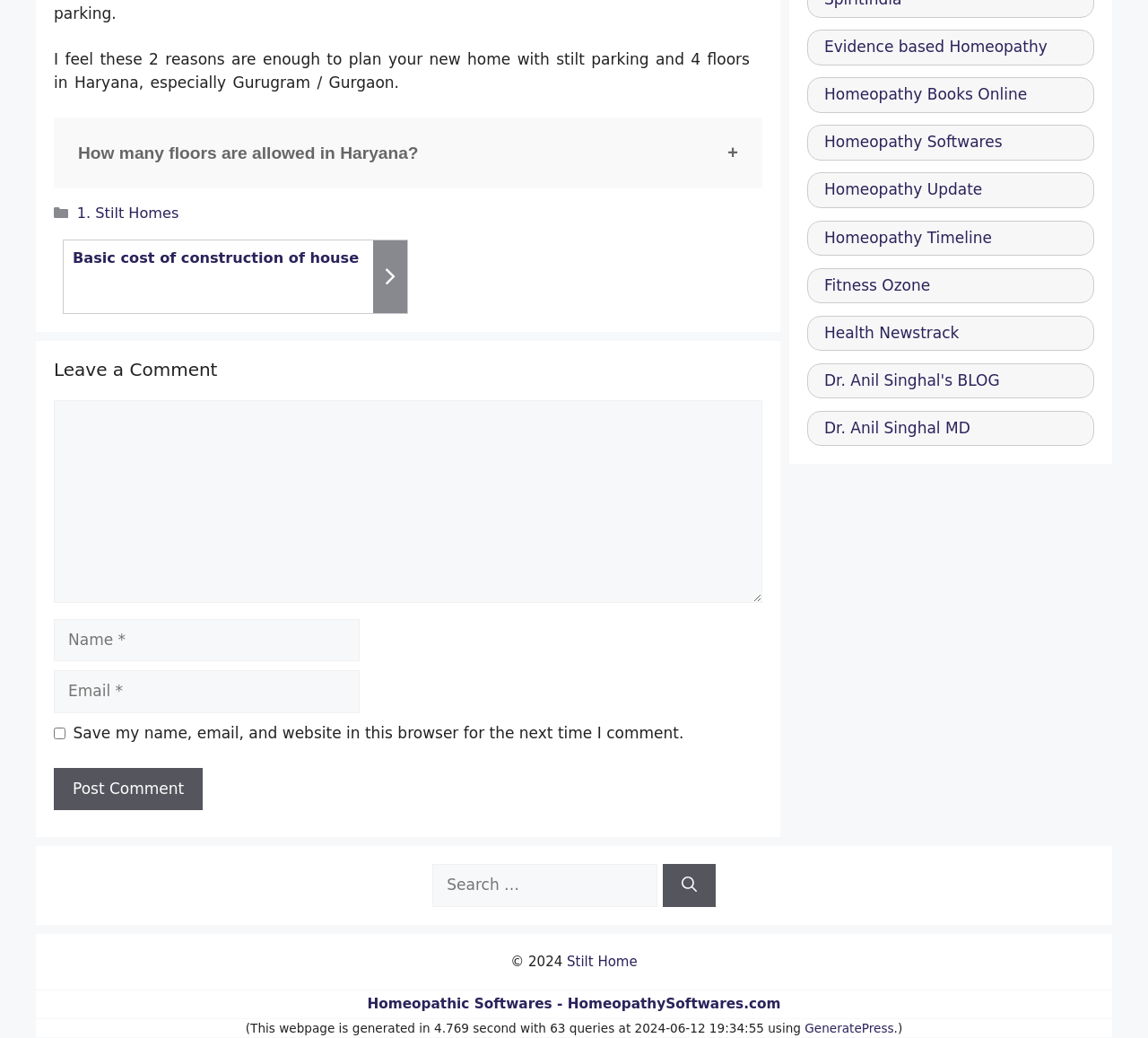Provide the bounding box coordinates of the UI element this sentence describes: "1. Stilt Homes".

[0.067, 0.197, 0.156, 0.213]